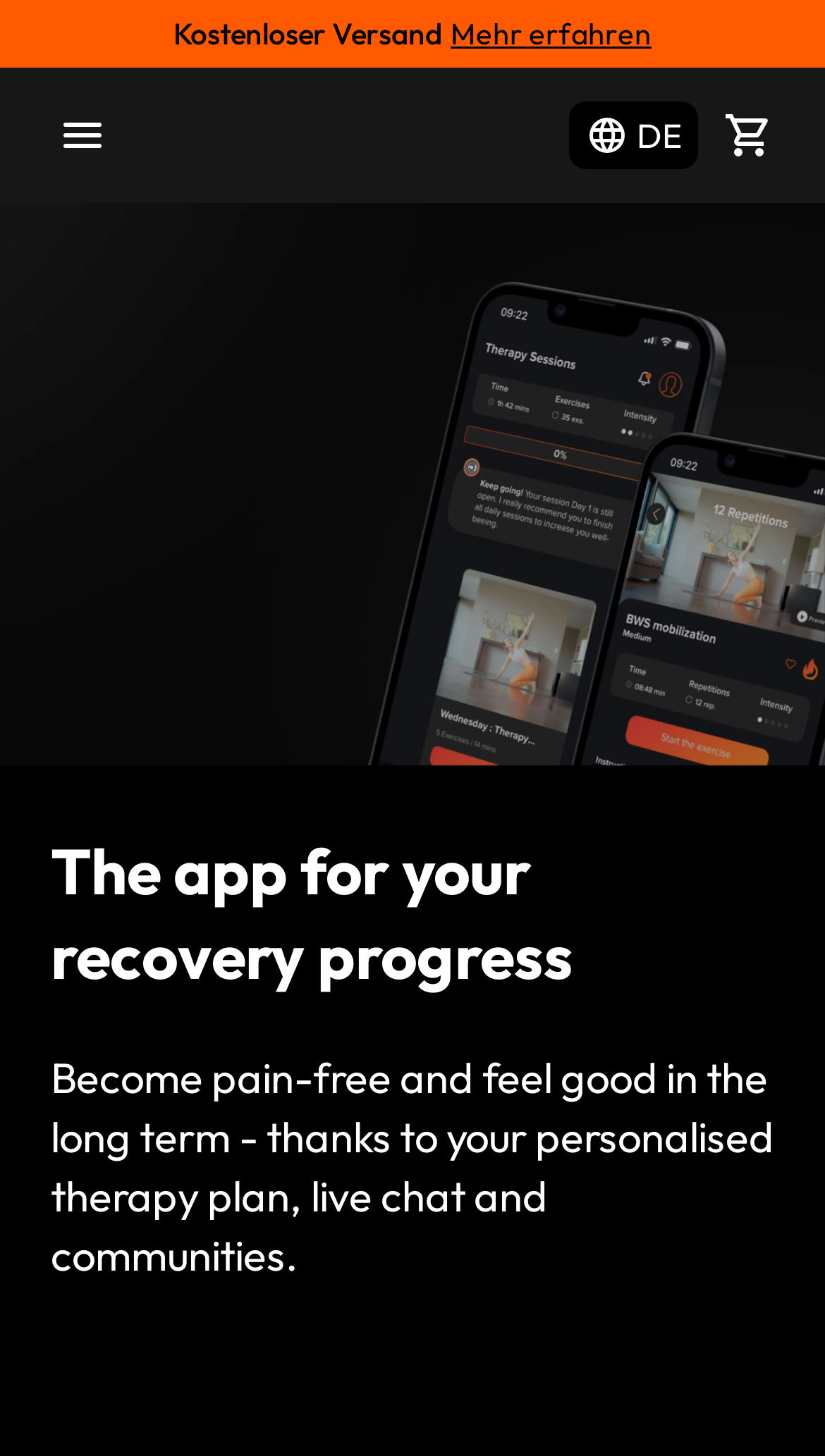What is the purpose of the 'Mehr erfahren' link?
Using the picture, provide a one-word or short phrase answer.

To learn more